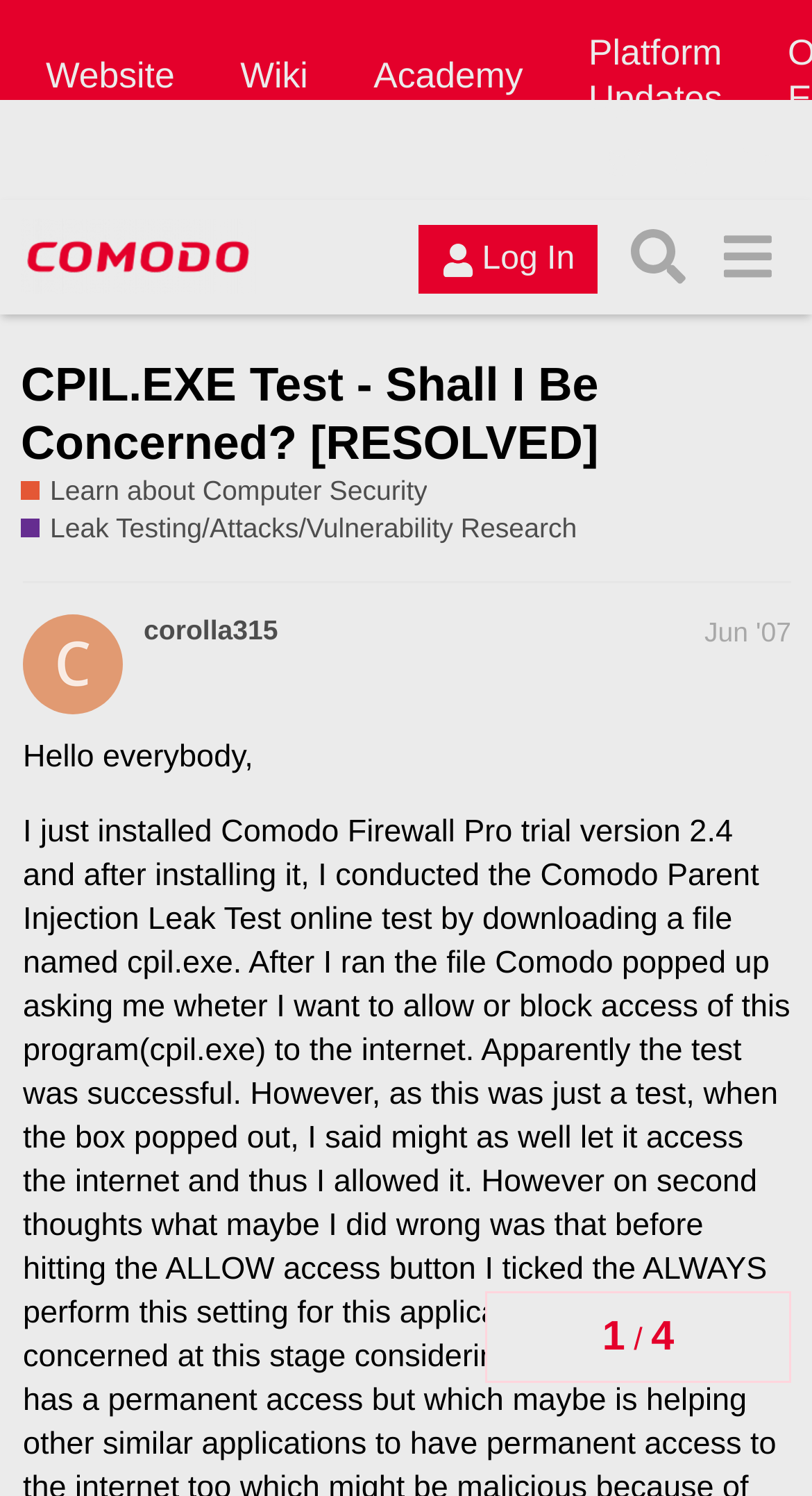Please reply with a single word or brief phrase to the question: 
How many links are in the top navigation bar?

5